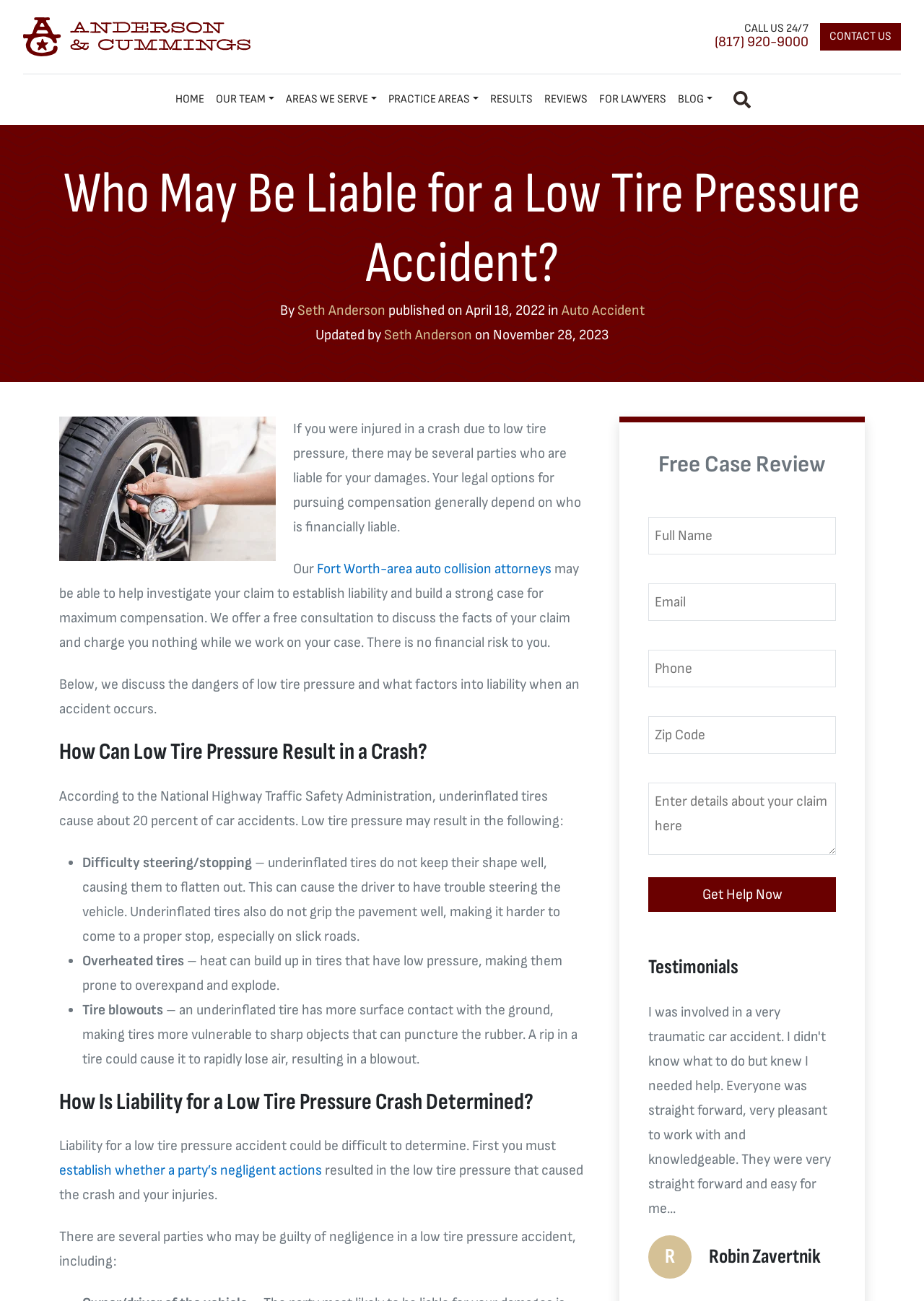What is the significance of establishing negligence in a low tire pressure accident?
Please look at the screenshot and answer in one word or a short phrase.

Determines liability